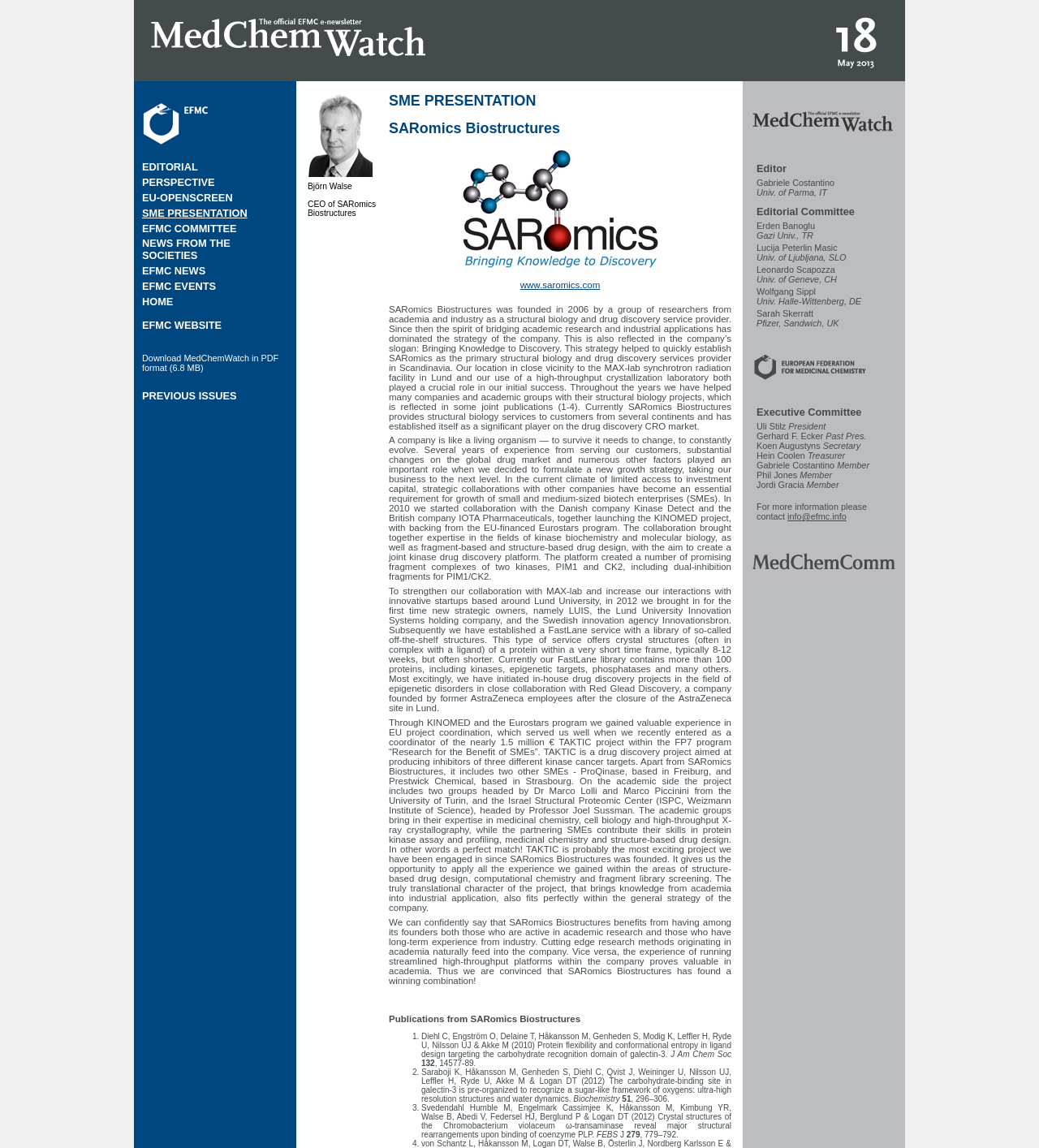Locate and provide the bounding box coordinates for the HTML element that matches this description: "EFMC Website".

[0.137, 0.278, 0.213, 0.288]